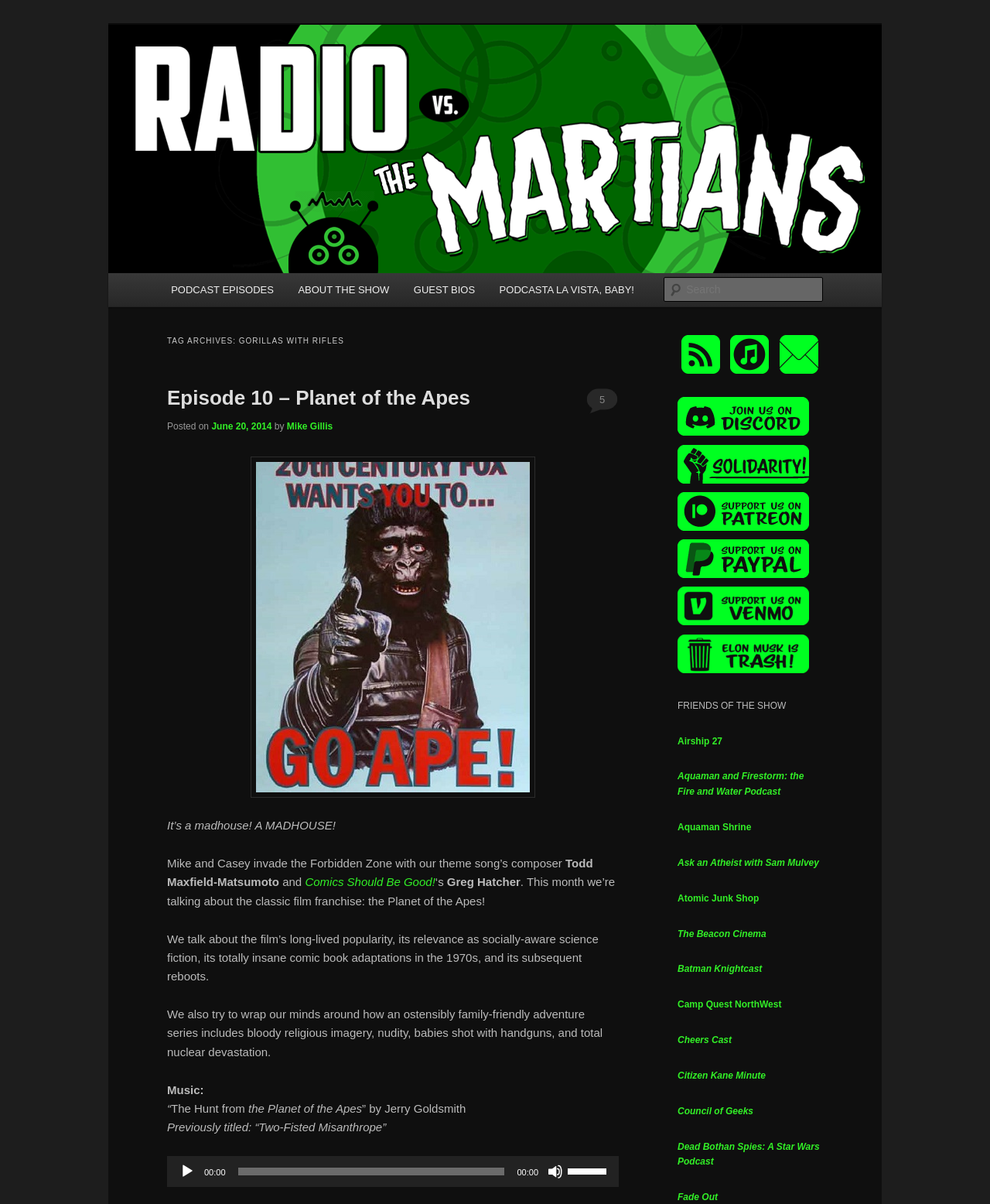Illustrate the webpage thoroughly, mentioning all important details.

The webpage is about a podcast called "Radio vs. the Martians!" which discusses nerdy topics. At the top of the page, there are two links to skip to primary and secondary content. Below that, there is a heading with the podcast's title and a tagline "We're like 'the McLaughlin Group' for Nerds!".

On the left side of the page, there is a menu with links to different sections of the website, including "PODCAST EPISODES", "ABOUT THE SHOW", "GUEST BIOS", and "PODCASTA LA VISTA, BABY!". Below the menu, there is a search bar with a text box and a "Search" button.

The main content of the page is a blog post about a podcast episode titled "Episode 10 – Planet of the Apes". The post includes a heading, a link to the episode, and a brief summary of the episode's content. There is also an image related to the episode, and several paragraphs of text discussing the episode's topics, including the Planet of the Apes film franchise and its comic book adaptations.

Below the blog post, there are several links to other websites and podcasts, including "Friends of the Show" section with links to other podcasts and websites. There is also an audio player at the bottom of the page, which allows users to play the podcast episode.

Throughout the page, there are several images, including a logo for the podcast and icons for the different sections of the website. The overall layout of the page is organized and easy to navigate, with clear headings and concise text.